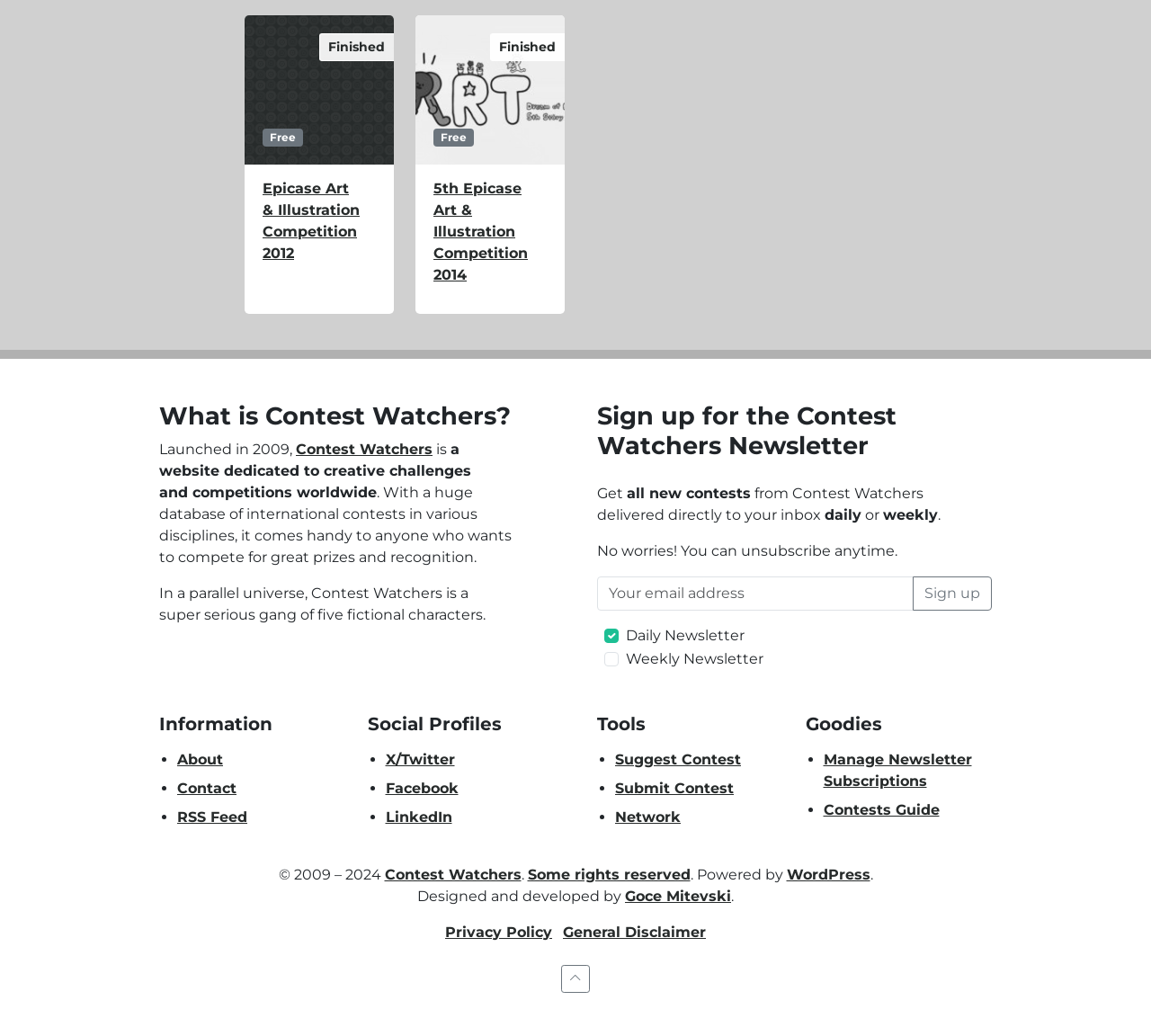Answer the question in a single word or phrase:
What is the name of the person who designed and developed the website?

Goce Mitevski